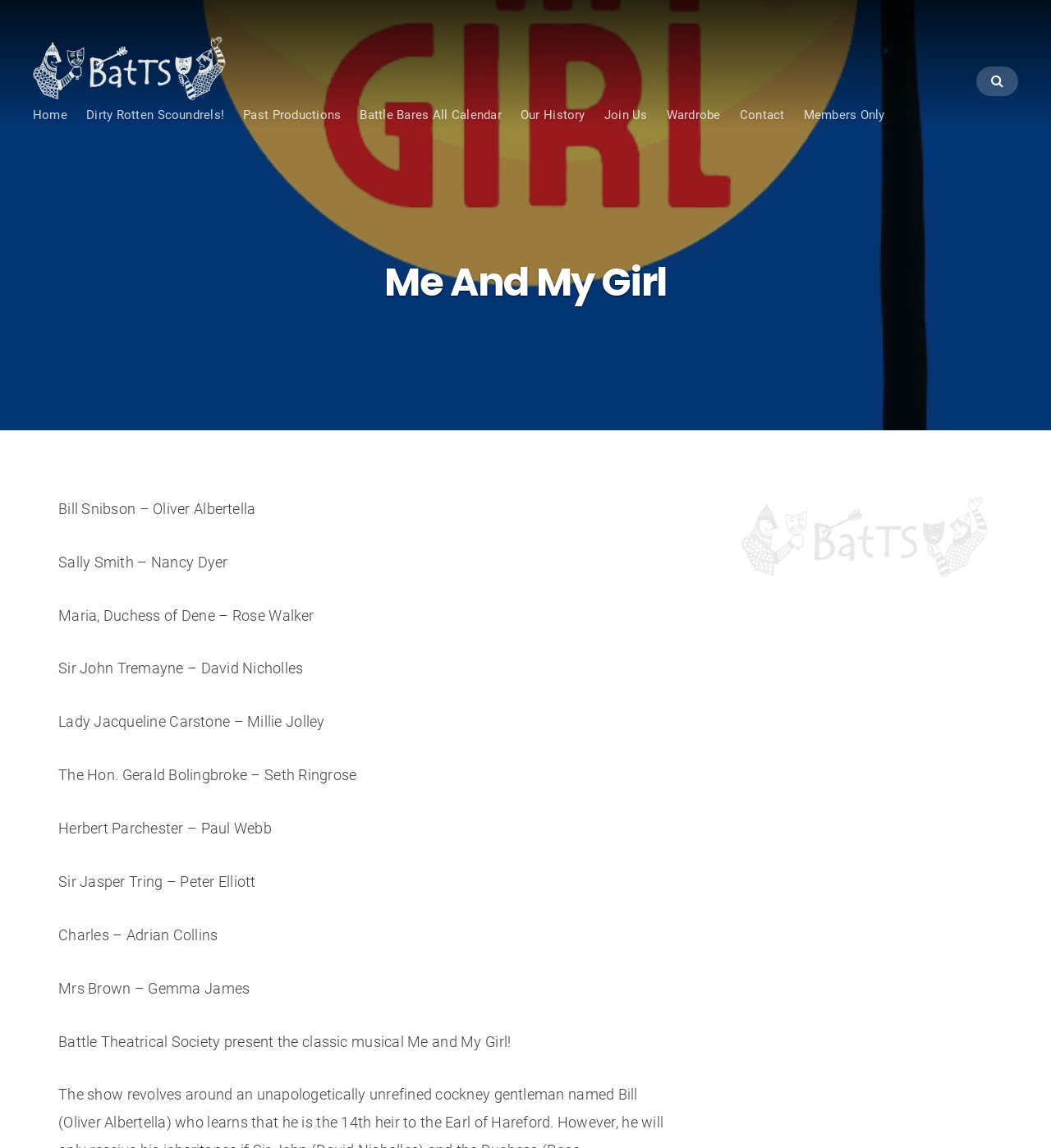Predict the bounding box for the UI component with the following description: "Wardrobe".

[0.634, 0.124, 0.686, 0.136]